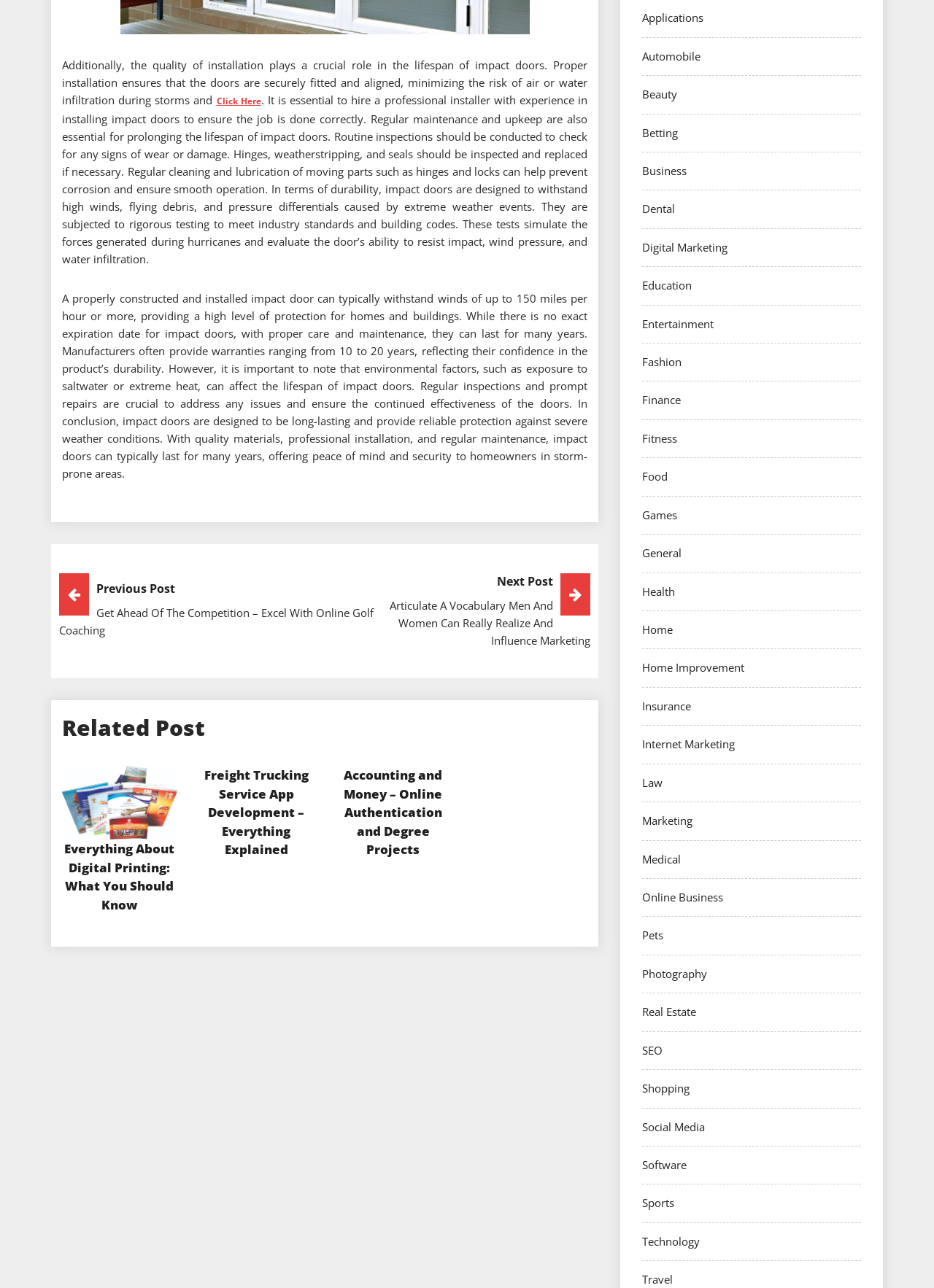Answer the question in one word or a short phrase:
How many categories are listed at the top of the webpage?

30